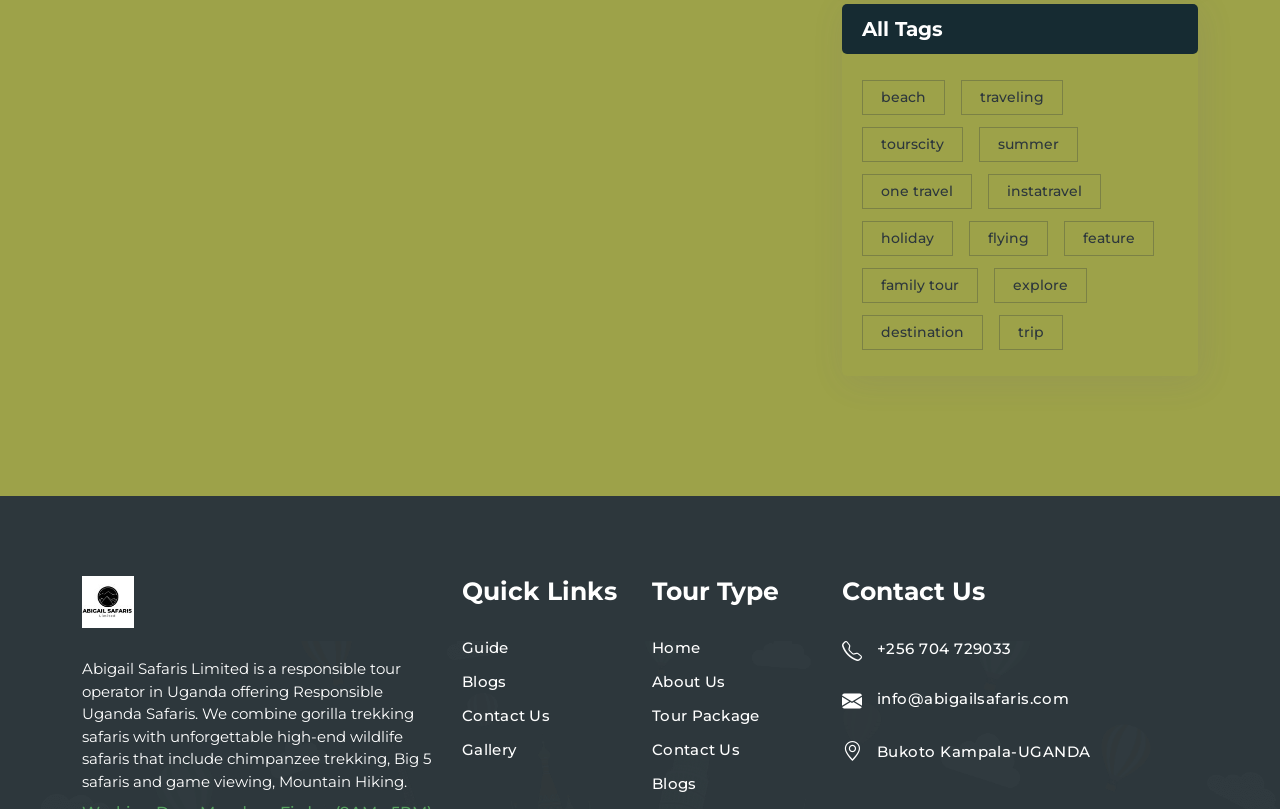Respond to the question below with a single word or phrase:
What is the contact phone number of Abigail Safaris Limited?

+256 704 729033